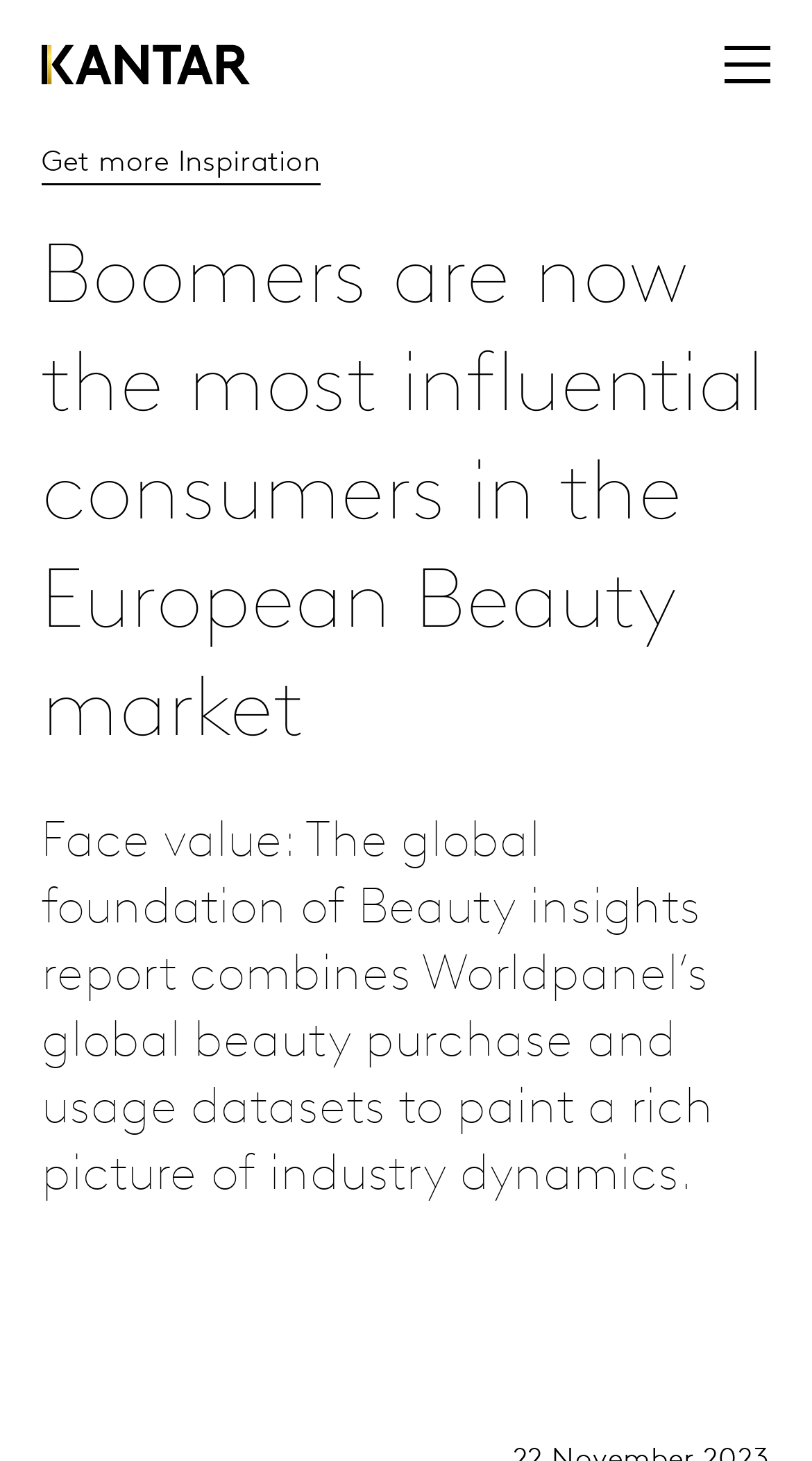Find the headline of the webpage and generate its text content.

Boomers are now the most influential consumers in the European Beauty market